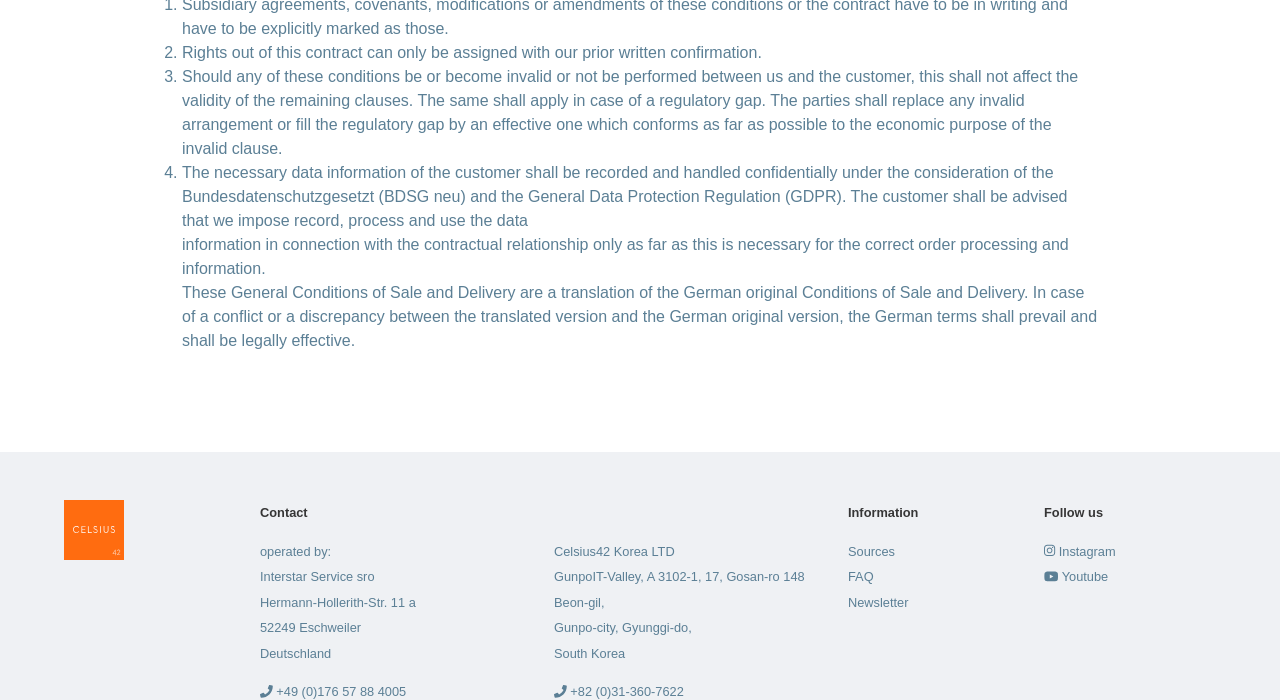What is the name of the company operating the website?
Analyze the image and deliver a detailed answer to the question.

The webpage mentions 'operated by:' followed by 'Celsius42 GmbH', indicating that Celsius42 GmbH is the company operating the website.